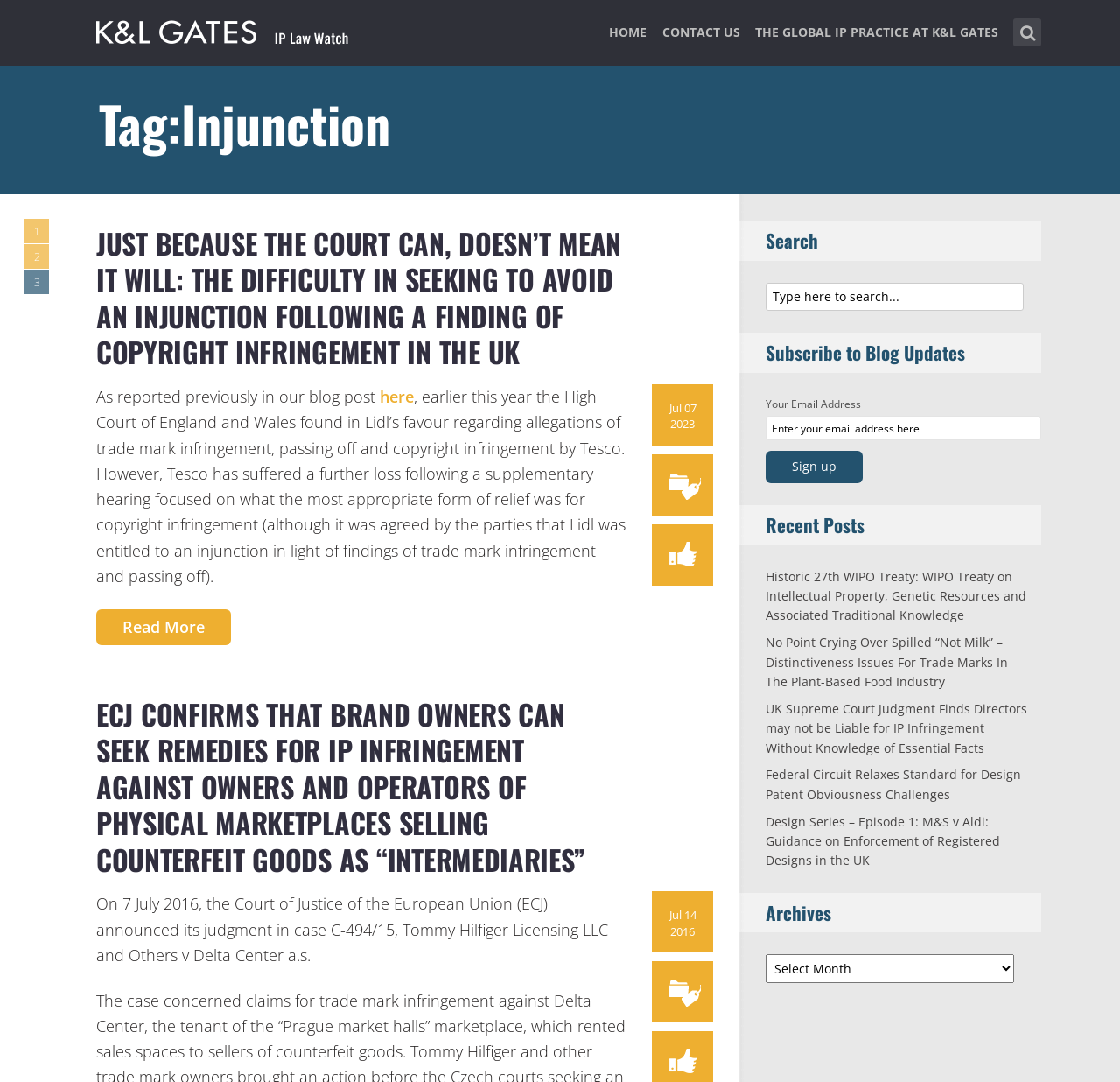What is the function of the search textbox?
Based on the visual information, provide a detailed and comprehensive answer.

The search textbox is located in the 'Search' section and has a placeholder text 'Type here to search...', indicating that the function of this textbox is to allow users to search the blog for specific content.